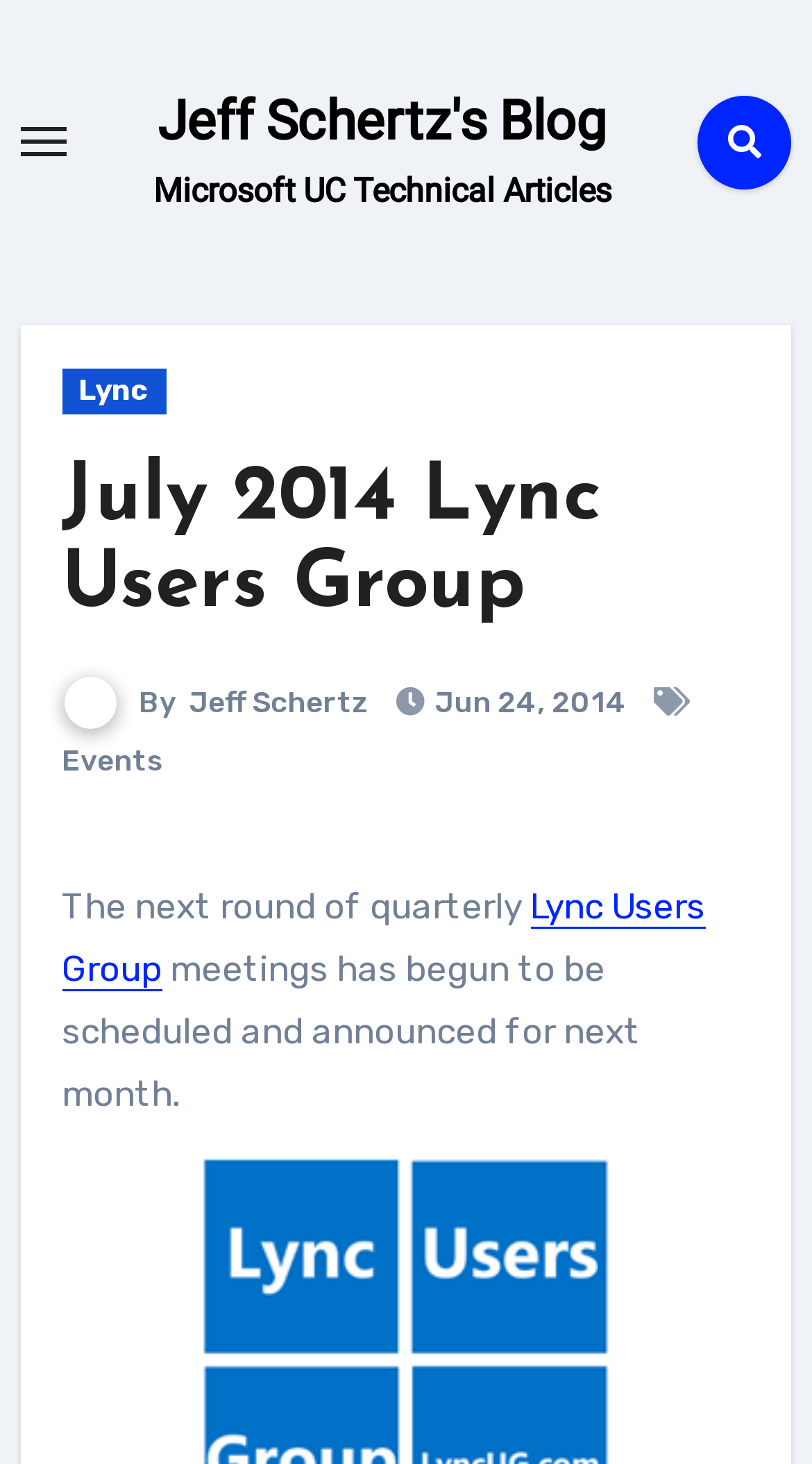What is the name of the blog?
From the image, provide a succinct answer in one word or a short phrase.

Jeff Schertz's Blog